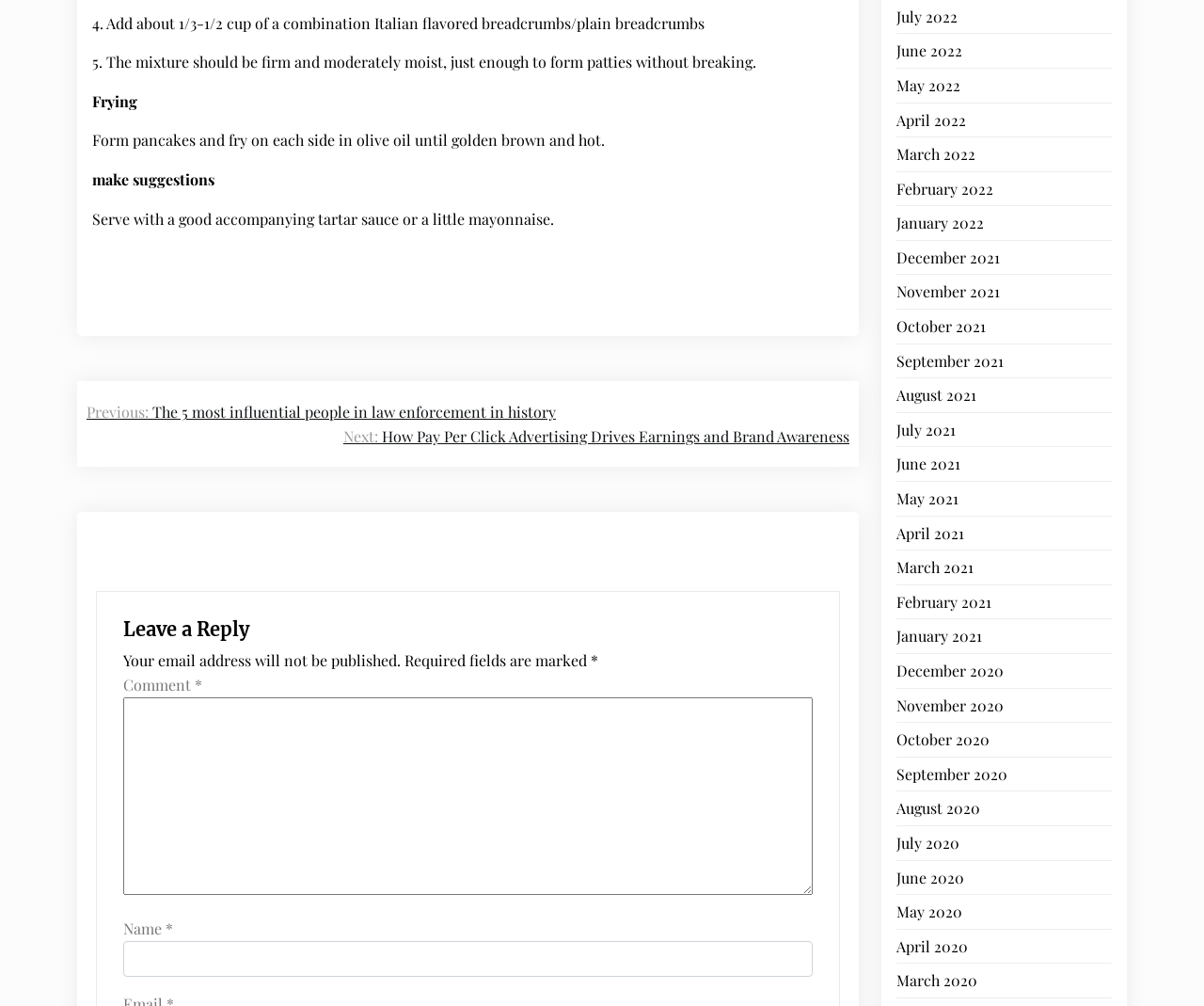Pinpoint the bounding box coordinates of the element to be clicked to execute the instruction: "Enter a name in the 'Name *' field".

[0.102, 0.935, 0.675, 0.971]